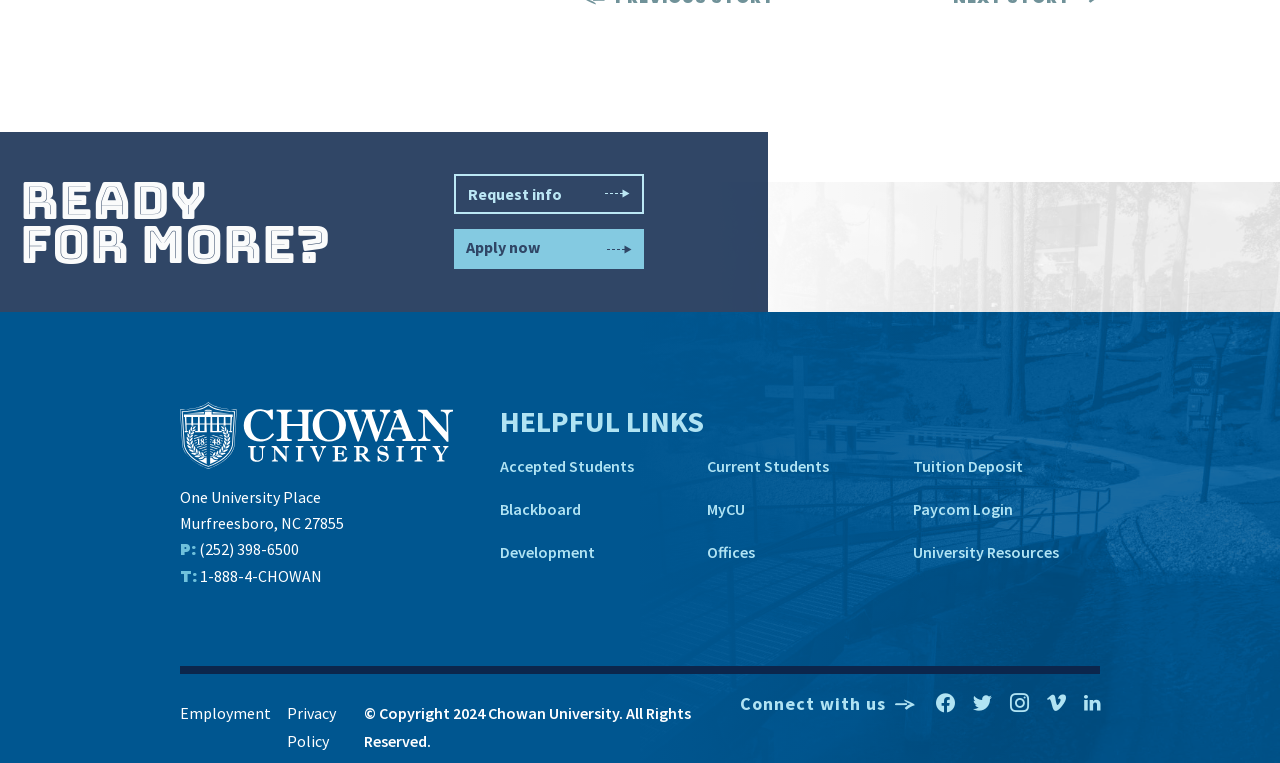Answer this question using a single word or a brief phrase:
What is the university's phone number?

(252) 398-6500